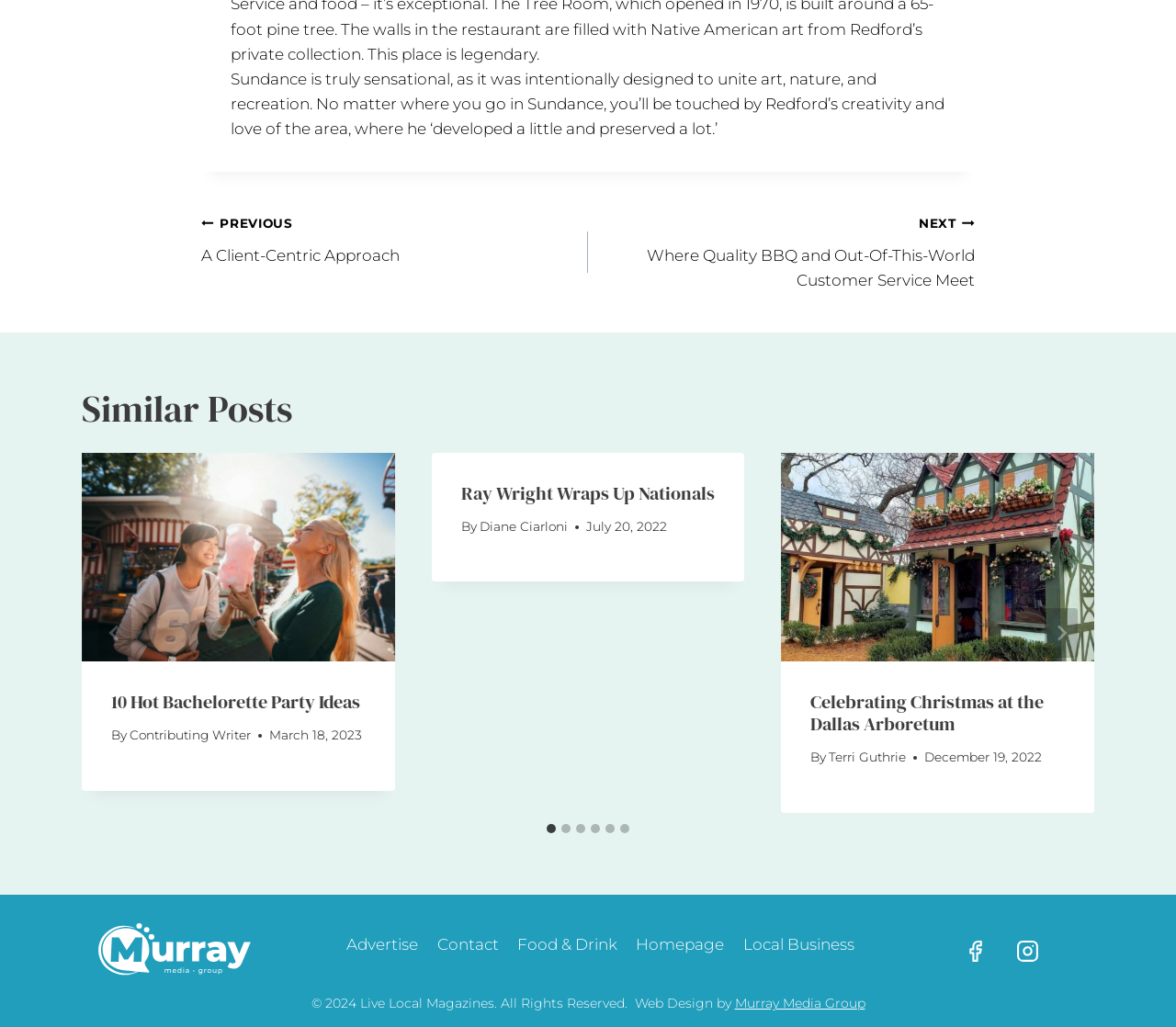Give a one-word or one-phrase response to the question:
What is the title of the first similar post?

10 Hot Bachelorette Party Ideas